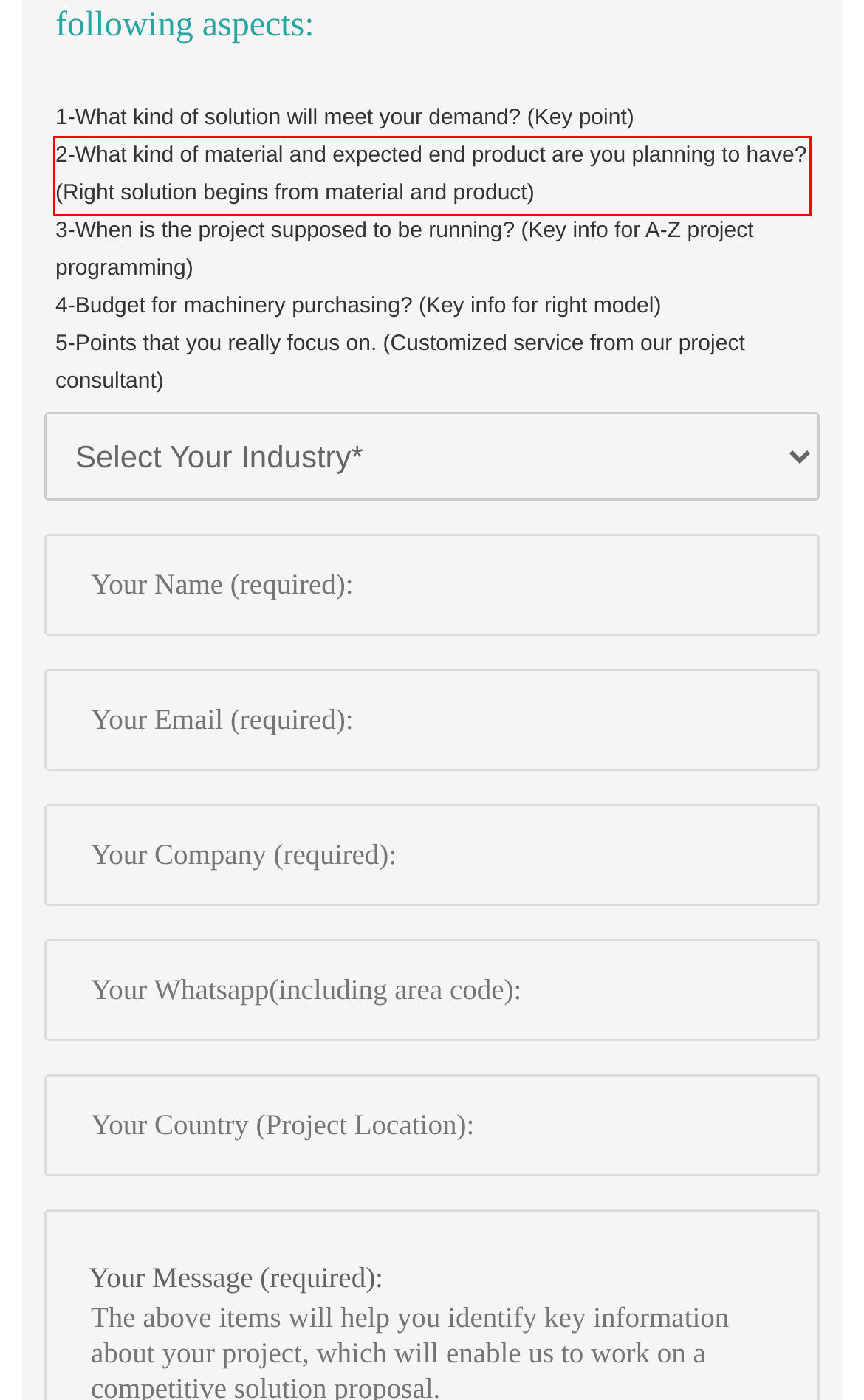View the screenshot of the webpage and identify the UI element surrounded by a red bounding box. Extract the text contained within this red bounding box.

2-What kind of material and expected end product are you planning to have? (Right solution begins from material and product)